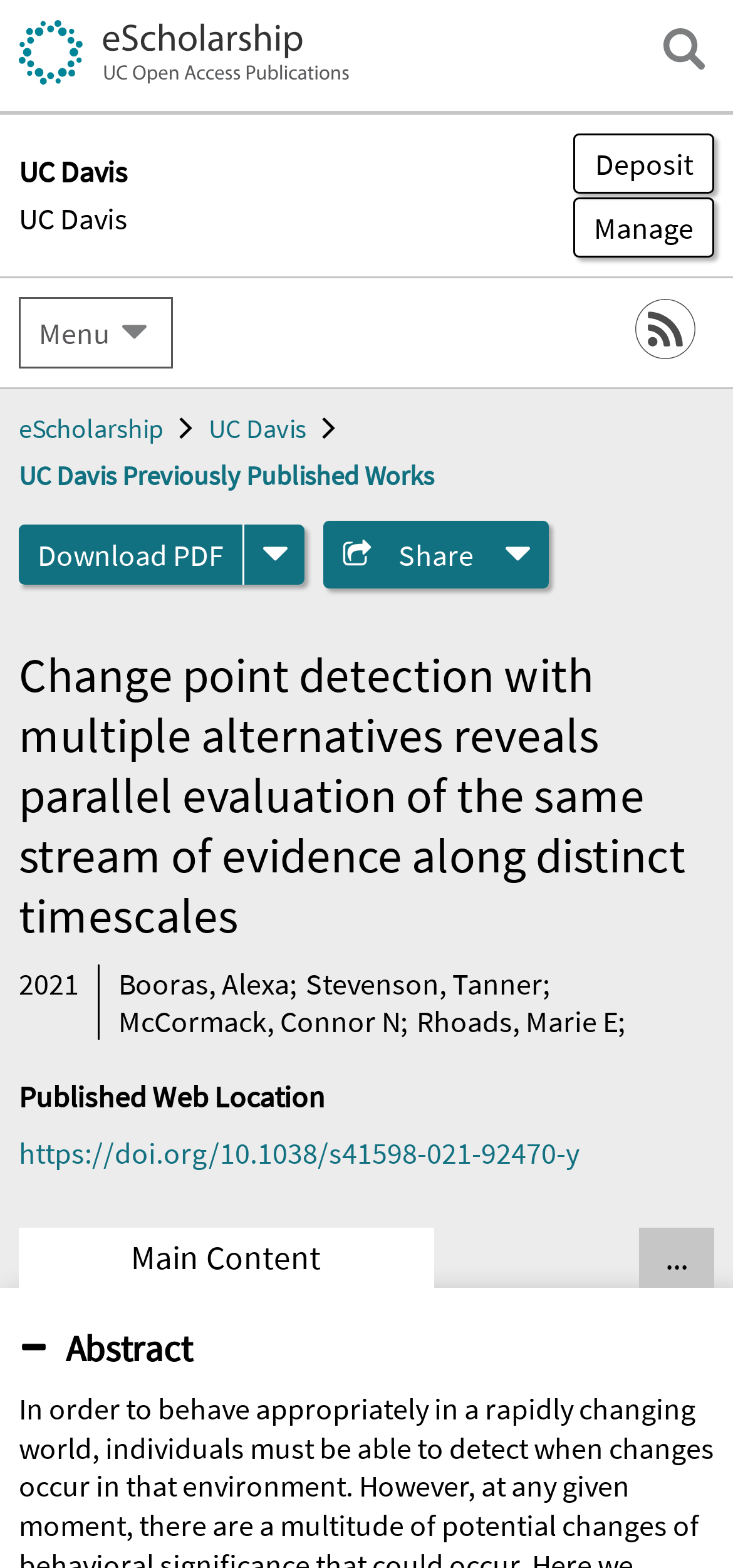Find the bounding box coordinates for the area that must be clicked to perform this action: "Search for something".

[0.892, 0.012, 0.974, 0.05]